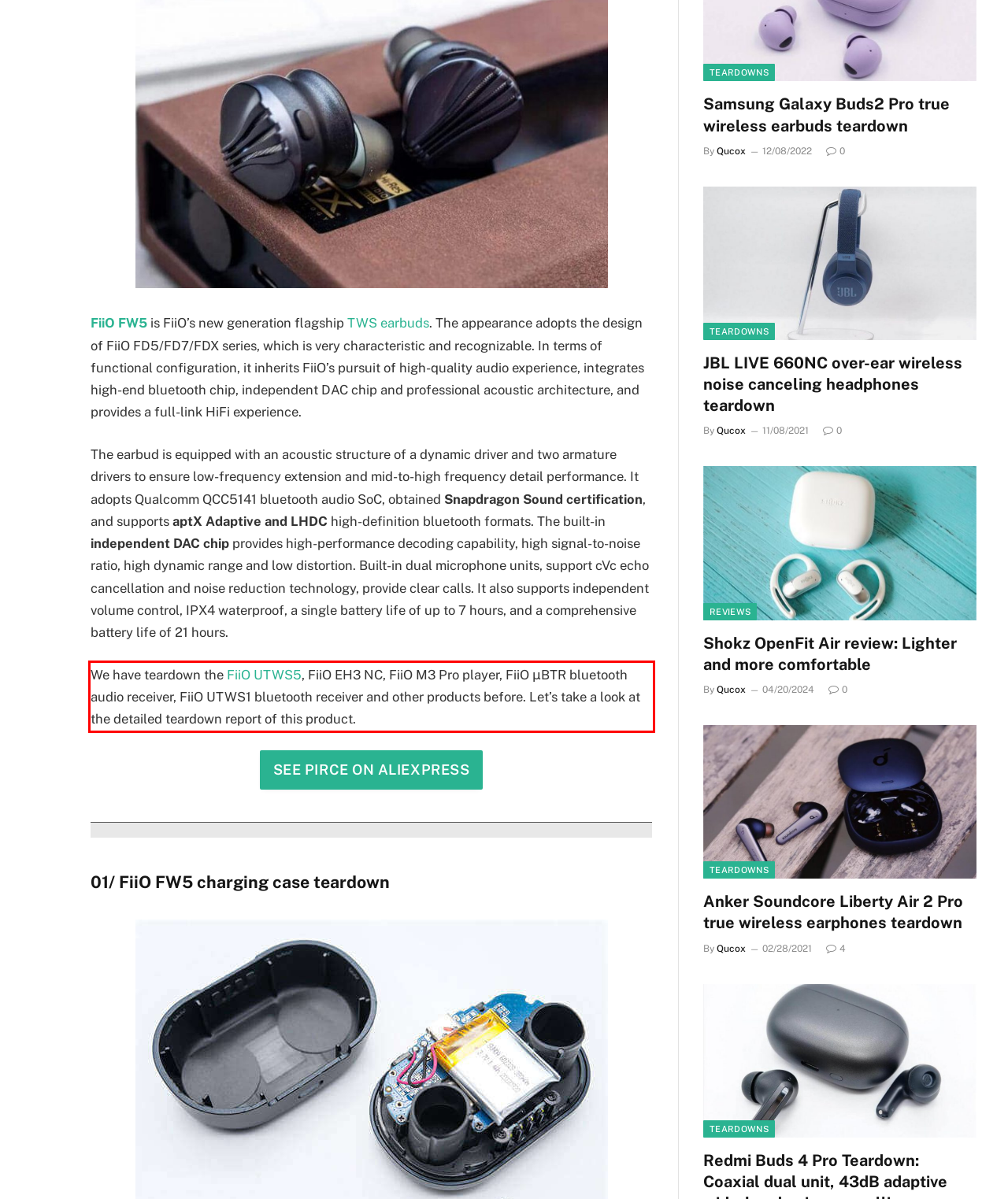Locate the red bounding box in the provided webpage screenshot and use OCR to determine the text content inside it.

We have teardown the FiiO UTWS5, FiiO EH3 NC, FiiO M3 Pro player, FiiO μBTR bluetooth audio receiver, FiiO UTWS1 bluetooth receiver and other products before. Let’s take a look at the detailed teardown report of this product.